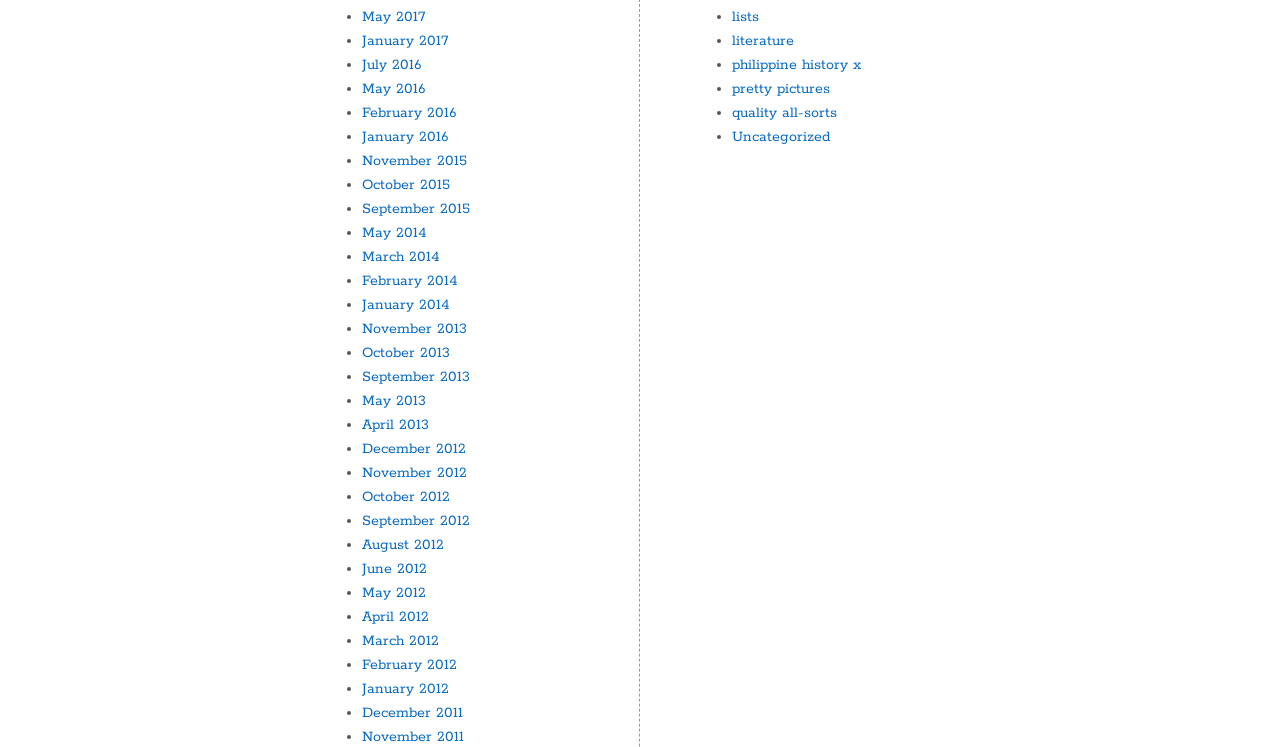Please identify the bounding box coordinates of the element I need to click to follow this instruction: "explore philippine history x".

[0.572, 0.075, 0.673, 0.099]